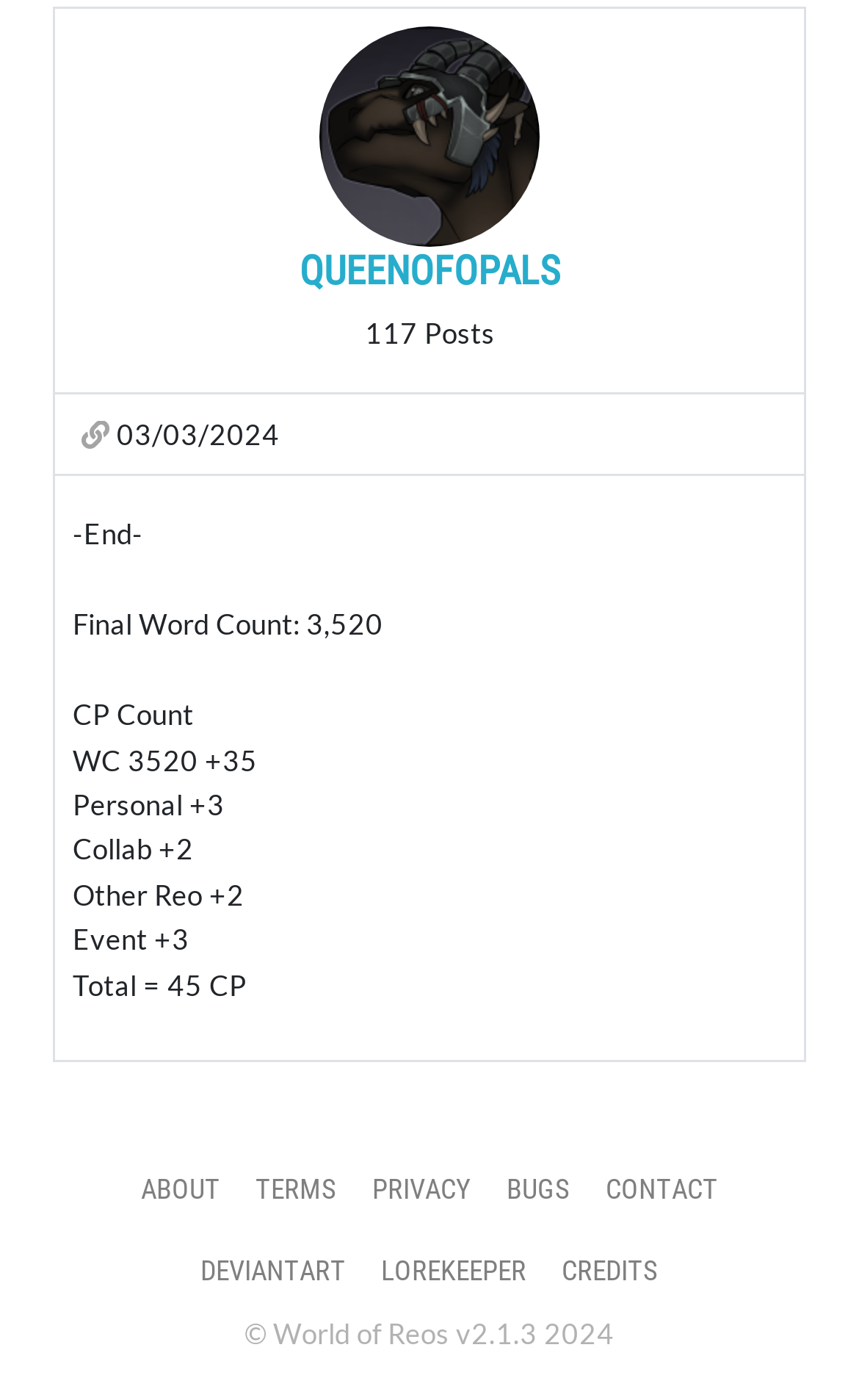Pinpoint the bounding box coordinates of the area that should be clicked to complete the following instruction: "Contact the administrator". The coordinates must be given as four float numbers between 0 and 1, i.e., [left, top, right, bottom].

[0.685, 0.822, 0.856, 0.88]